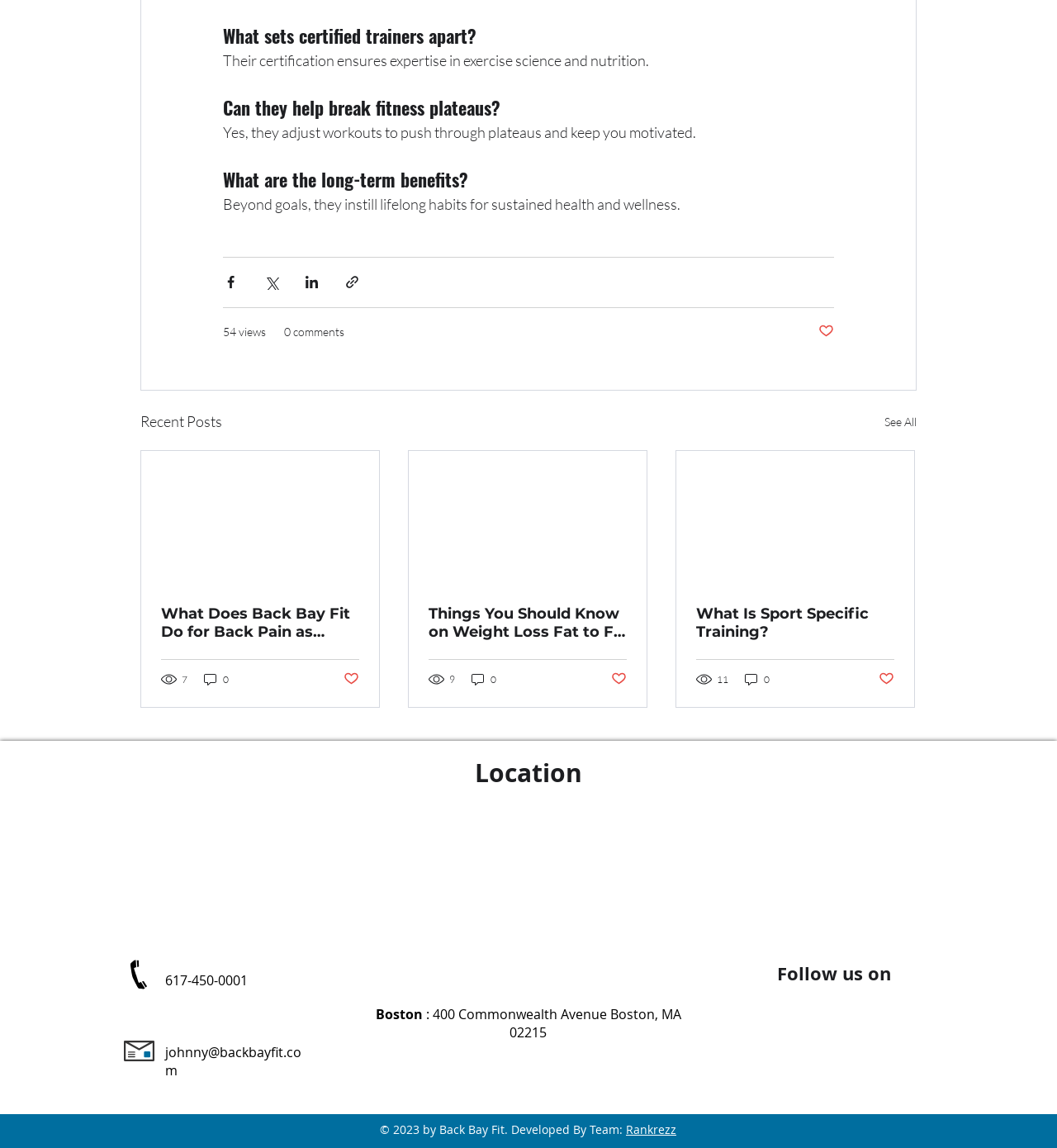What social media platforms does Back Bay Fit have?
Please respond to the question thoroughly and include all relevant details.

I found the social media platforms of Back Bay Fit by looking at the 'Follow us on' heading and the links to various social media platforms such as Instagram, Facebook, Youtube, TikTok, and Pinterest.